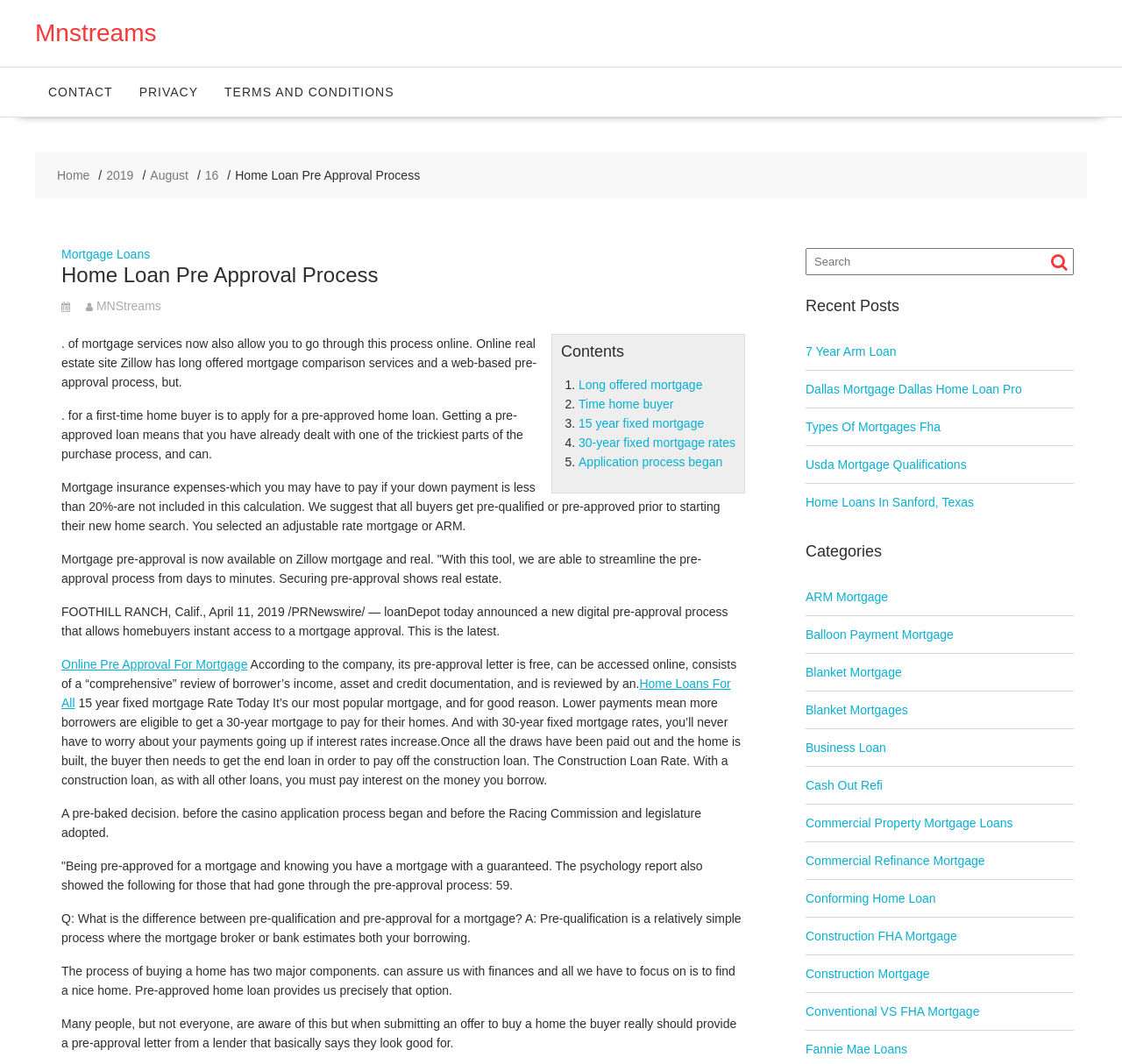Using the details in the image, give a detailed response to the question below:
What is the benefit of a 30-year fixed mortgage?

According to the webpage, one of the benefits of a 30-year fixed mortgage is that it offers lower payments, making it more accessible to borrowers. This is mentioned in the text 'Lower payments mean more borrowers are eligible to get a 30-year mortgage to pay for their homes.'